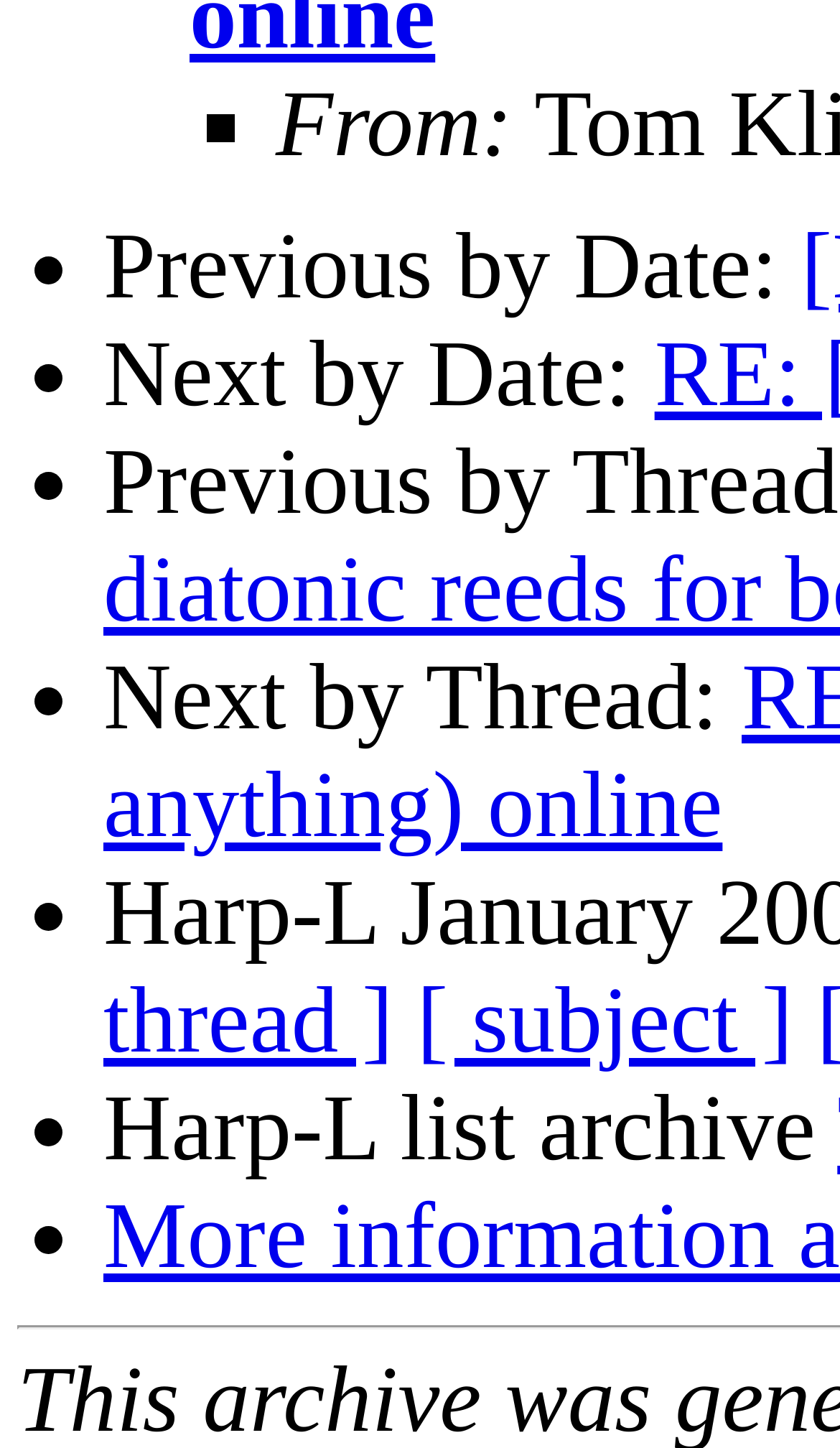Respond with a single word or phrase:
Is there a 'Next by Thread' option?

Yes